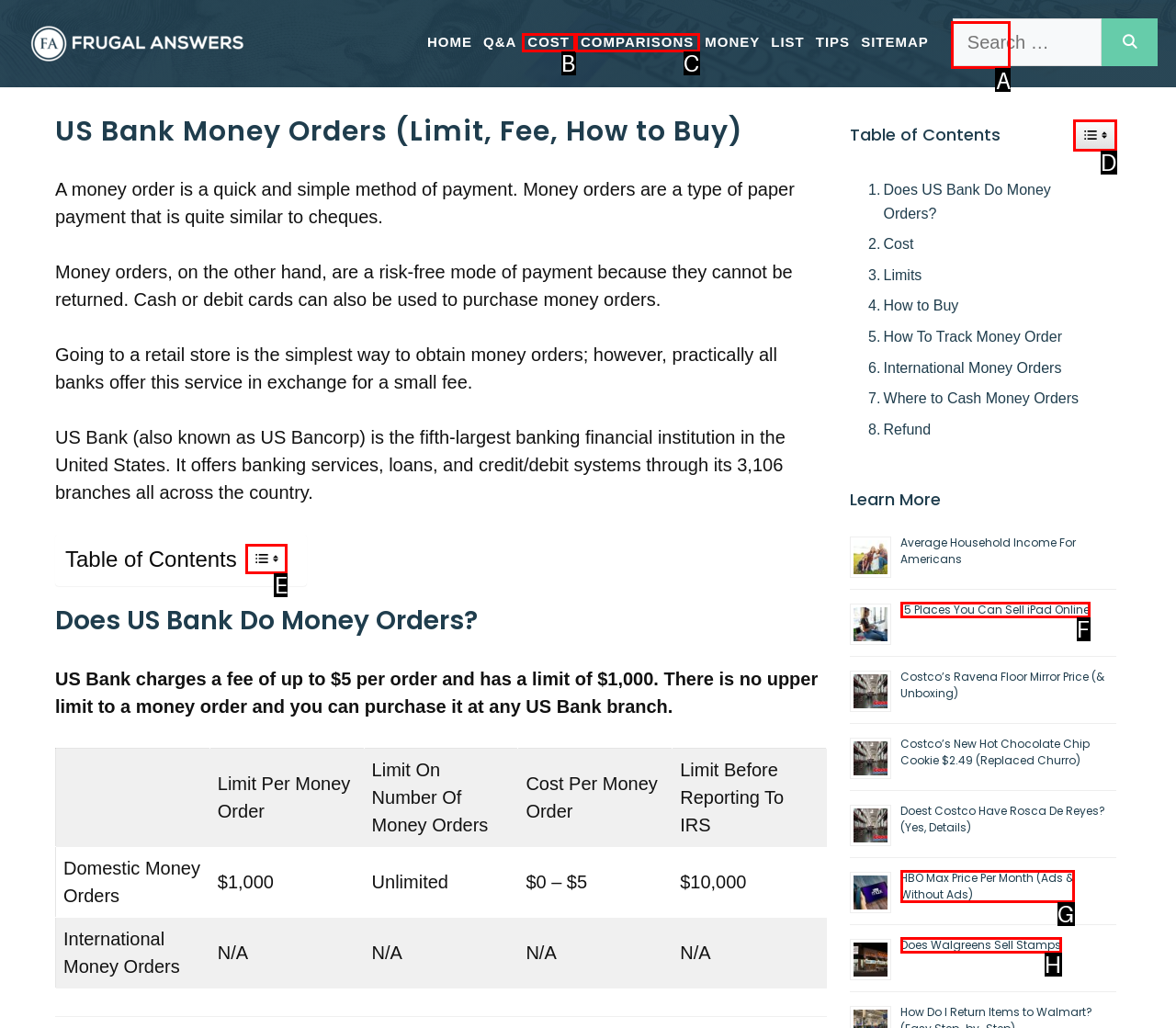From the available options, which lettered element should I click to complete this task: Search for something?

A